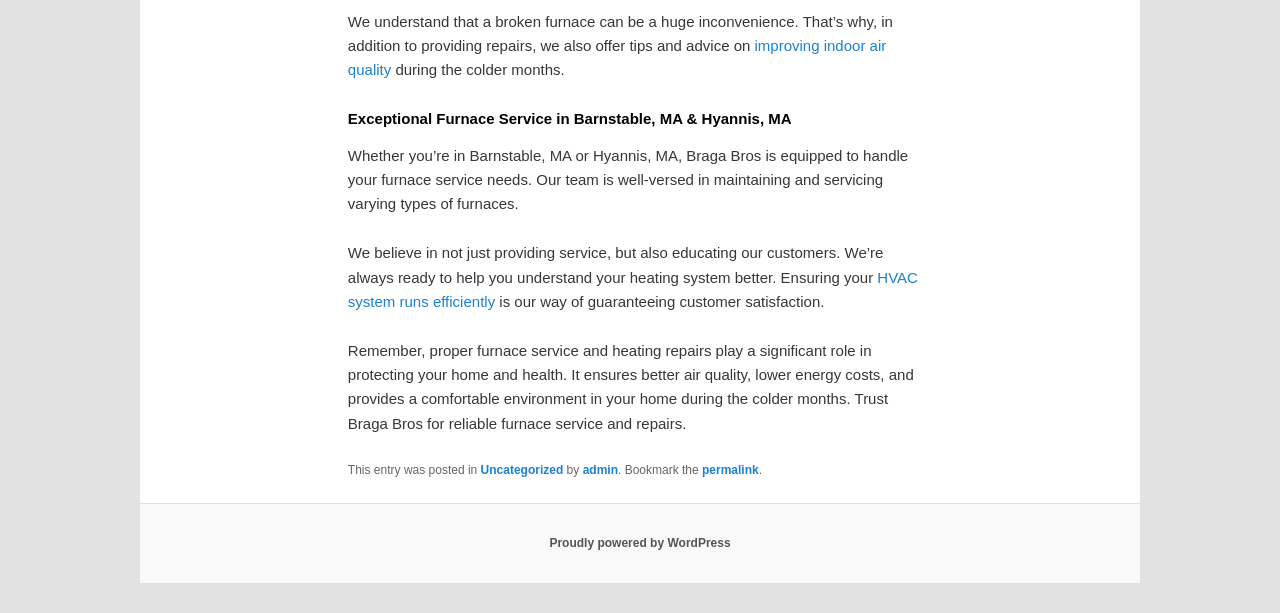Where does Braga Bros provide furnace service?
Please use the image to provide an in-depth answer to the question.

The webpage mentions that Braga Bros provides furnace service in Barnstable, MA and Hyannis, MA, as stated in the heading 'Exceptional Furnace Service in Barnstable, MA & Hyannis, MA'.